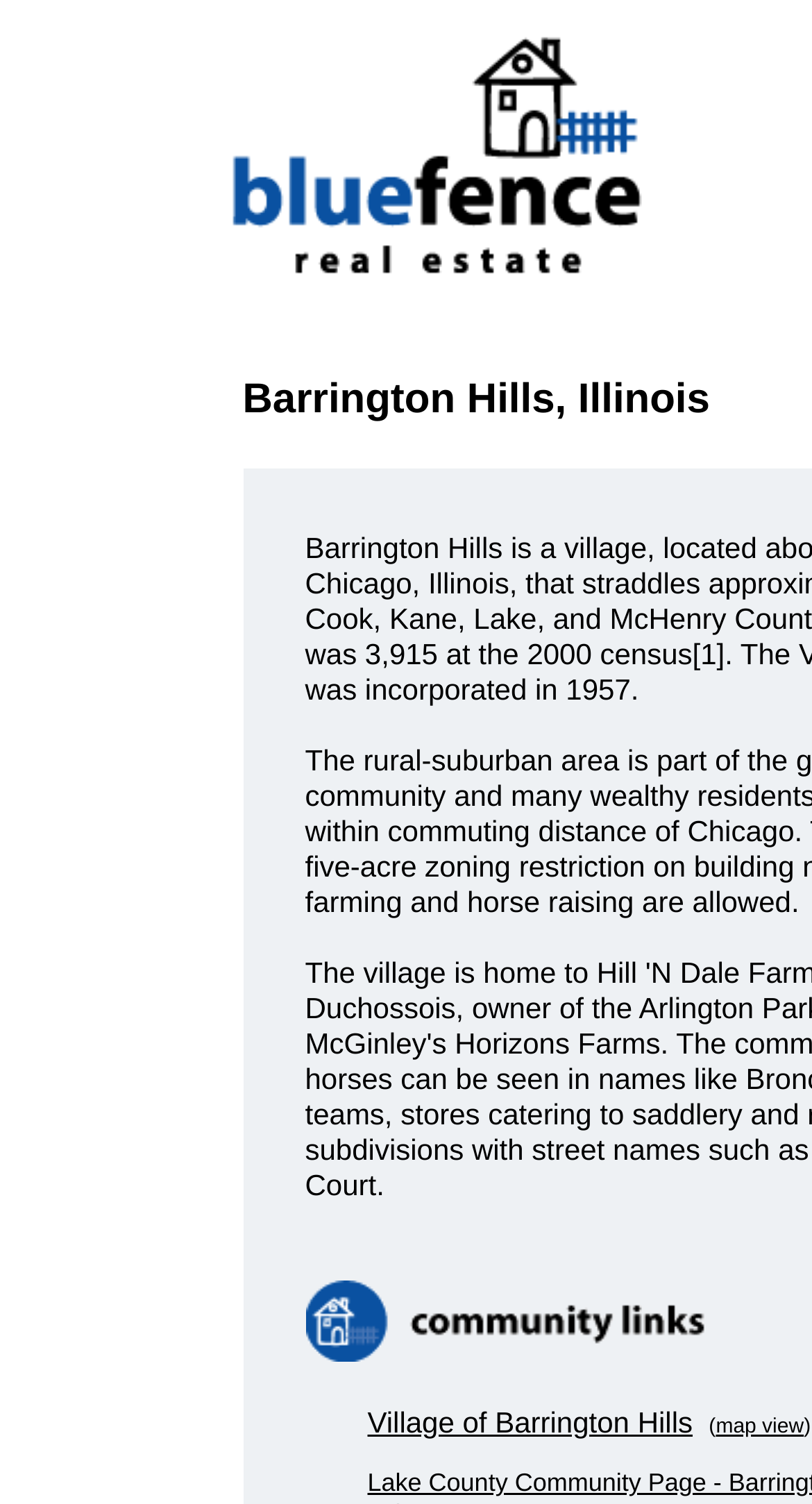What is the link to view the map?
Provide a detailed and well-explained answer to the question.

The link to view the map can be found in the link element 'map view' with bounding box coordinates [0.882, 0.934, 0.99, 0.957].